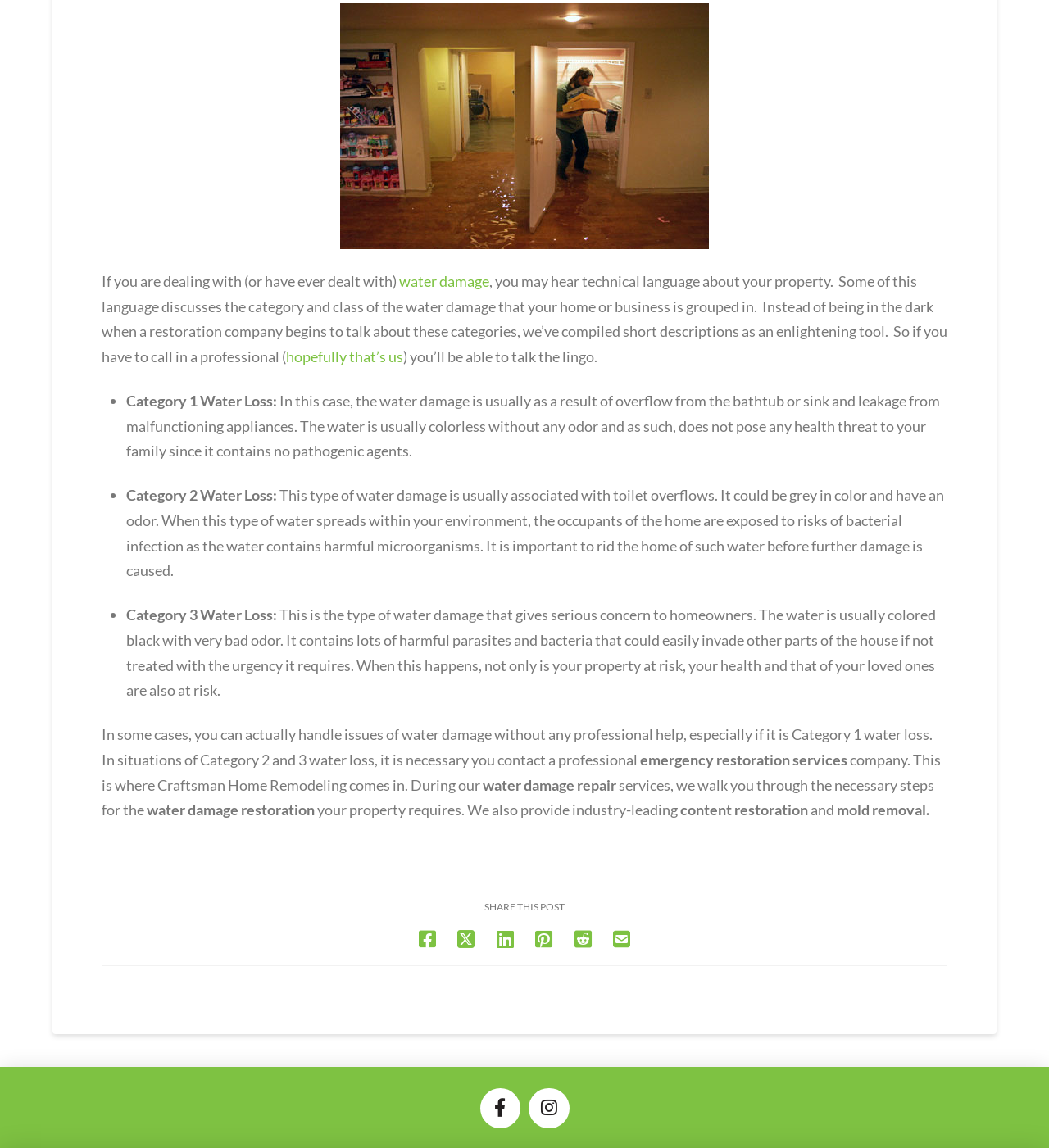Provide the bounding box coordinates of the HTML element described by the text: "water damage".

[0.38, 0.237, 0.466, 0.253]